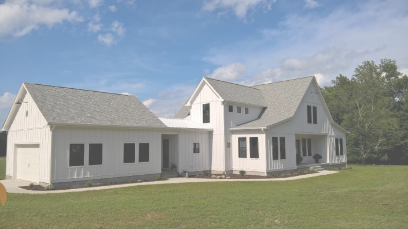Give a short answer to this question using one word or a phrase:
What type of roofs does the house have?

Gabled